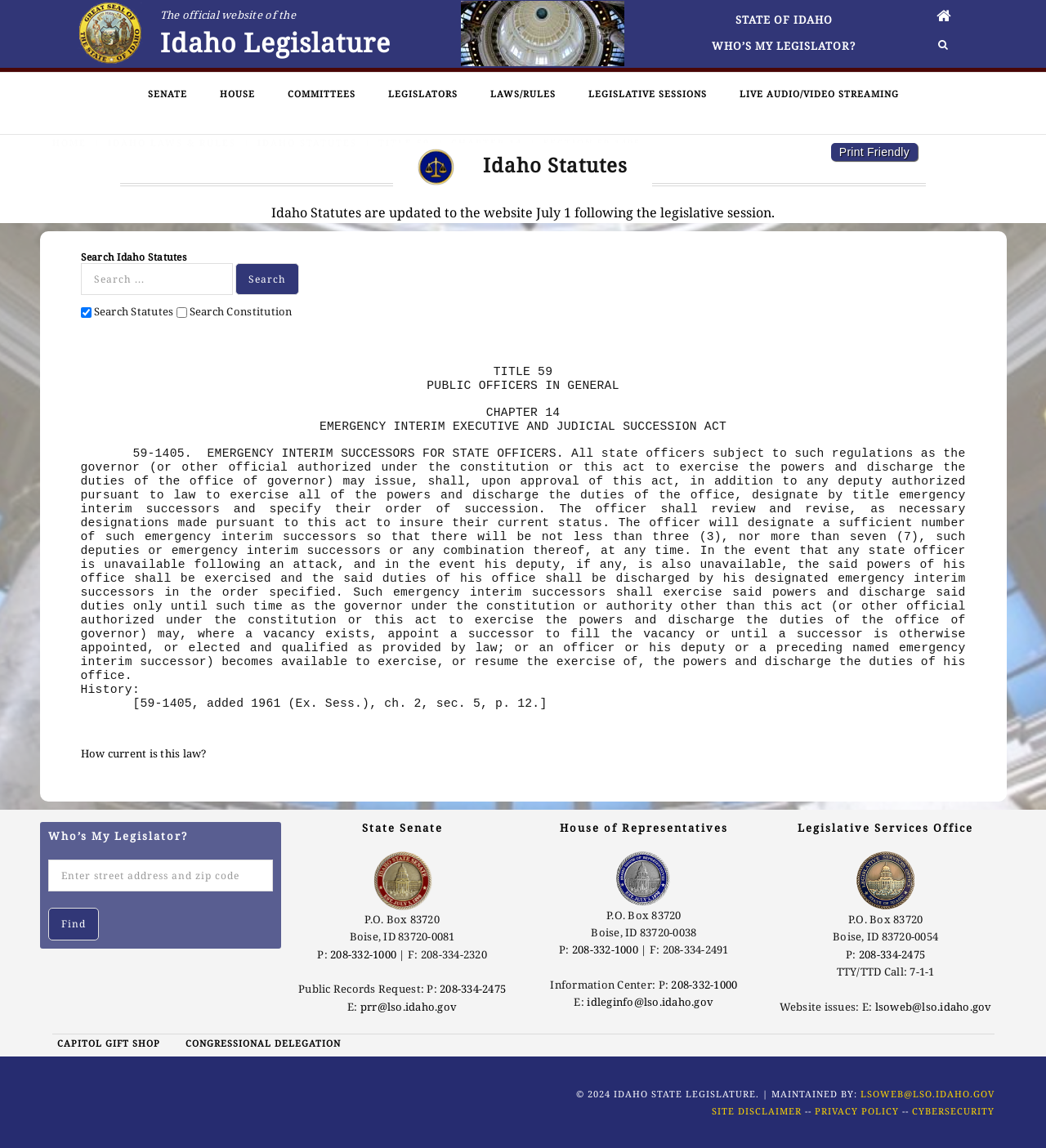Provide a one-word or short-phrase response to the question:
What is the phone number of the Legislative Services Office?

208-334-2475